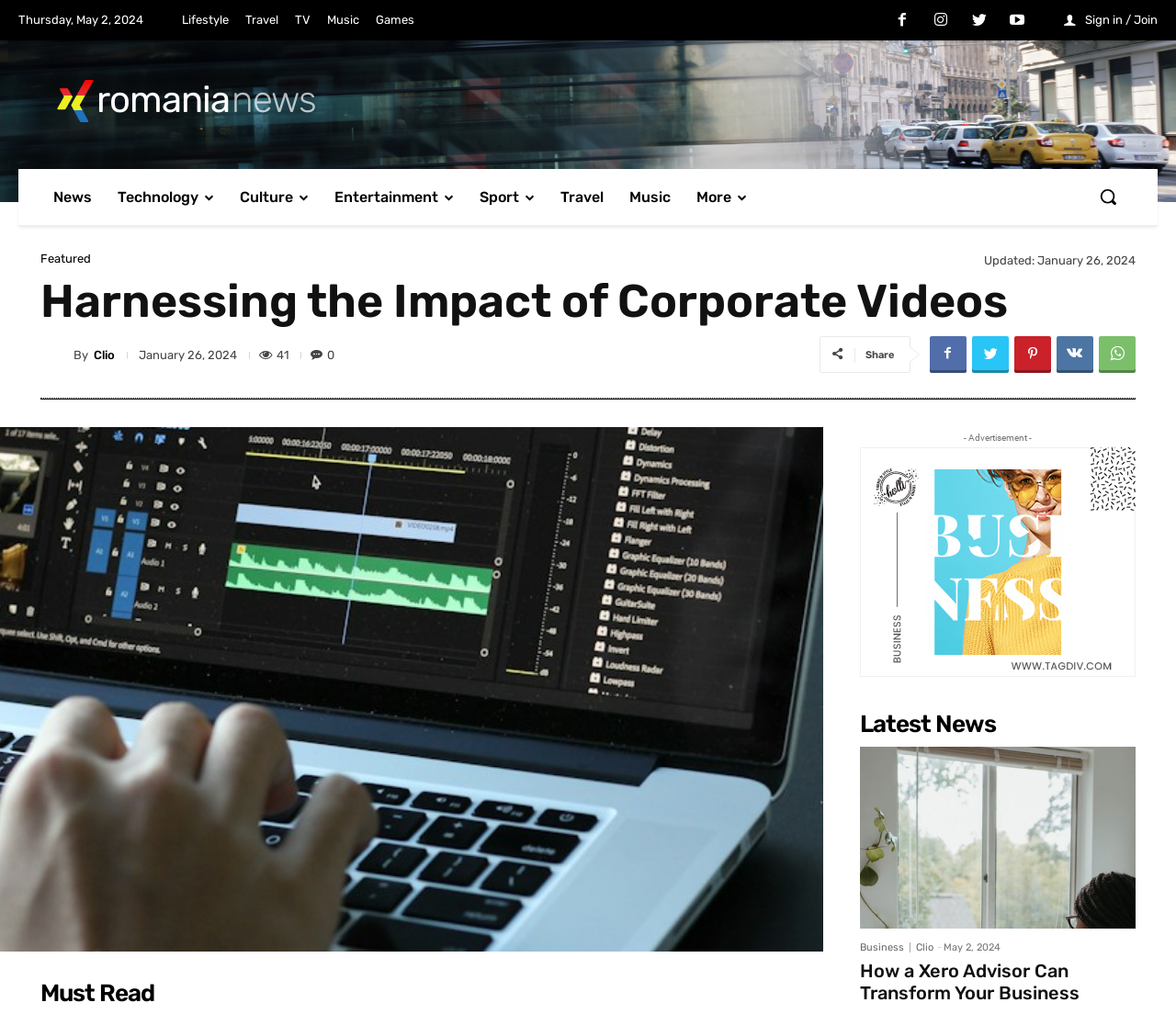Identify the bounding box coordinates of the section that should be clicked to achieve the task described: "Read the 'Harnessing the Impact of Corporate Videos' article".

[0.034, 0.273, 0.857, 0.322]